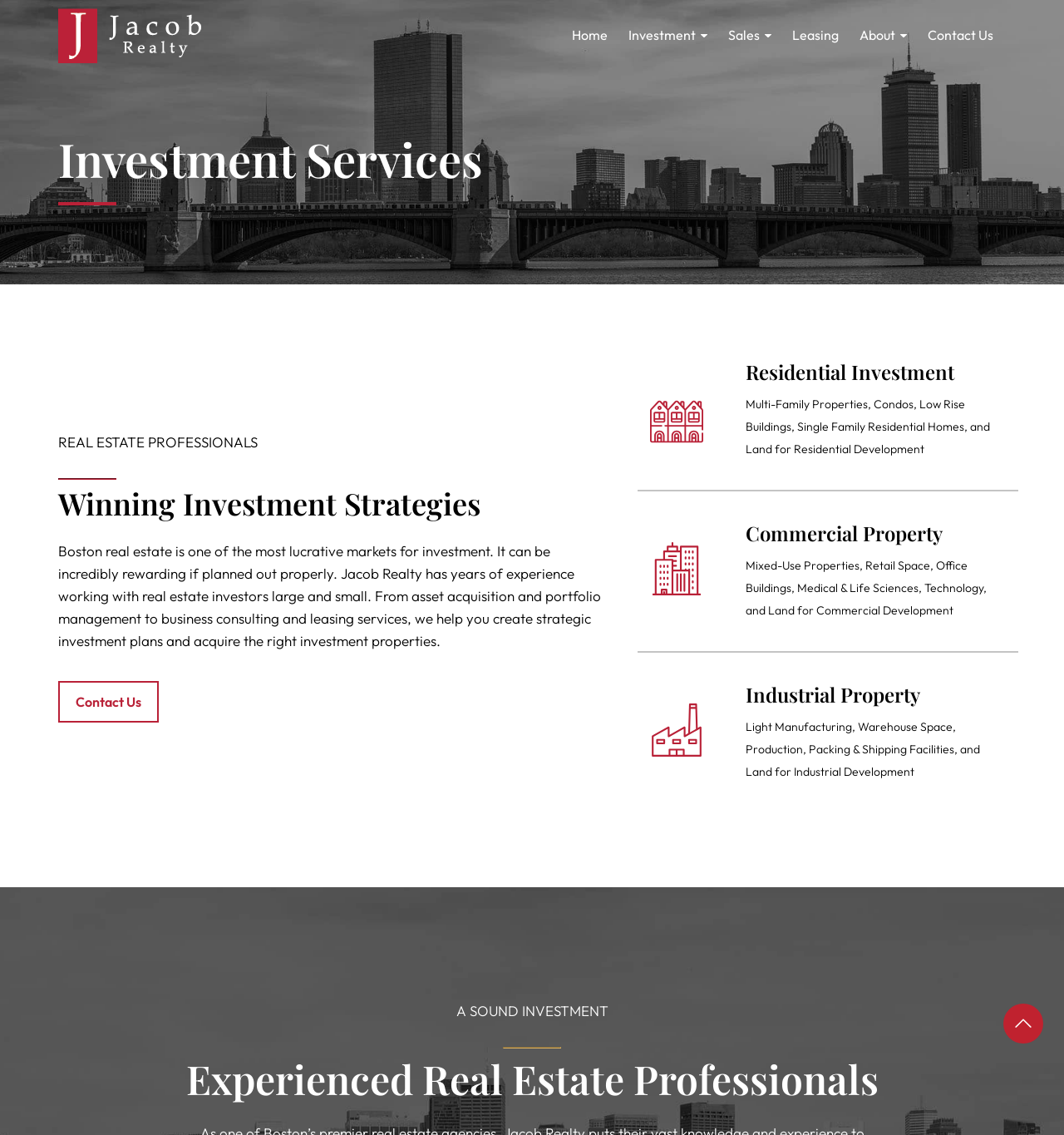Provide the bounding box coordinates of the HTML element described by the text: "Home". The coordinates should be in the format [left, top, right, bottom] with values between 0 and 1.

[0.53, 0.016, 0.579, 0.045]